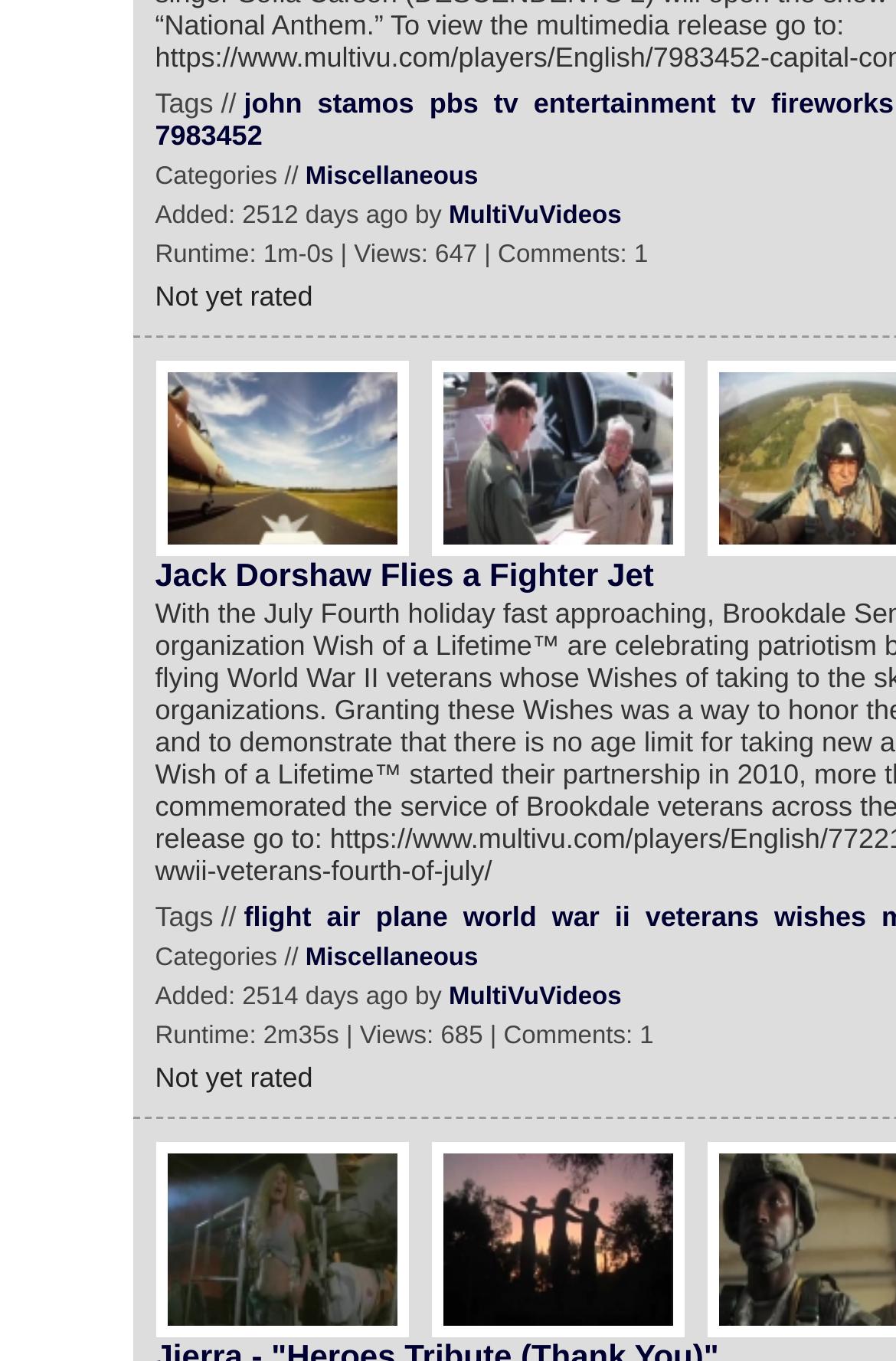Find the bounding box coordinates for the area you need to click to carry out the instruction: "Go to the MEMBERS AREA". The coordinates should be four float numbers between 0 and 1, indicated as [left, top, right, bottom].

None